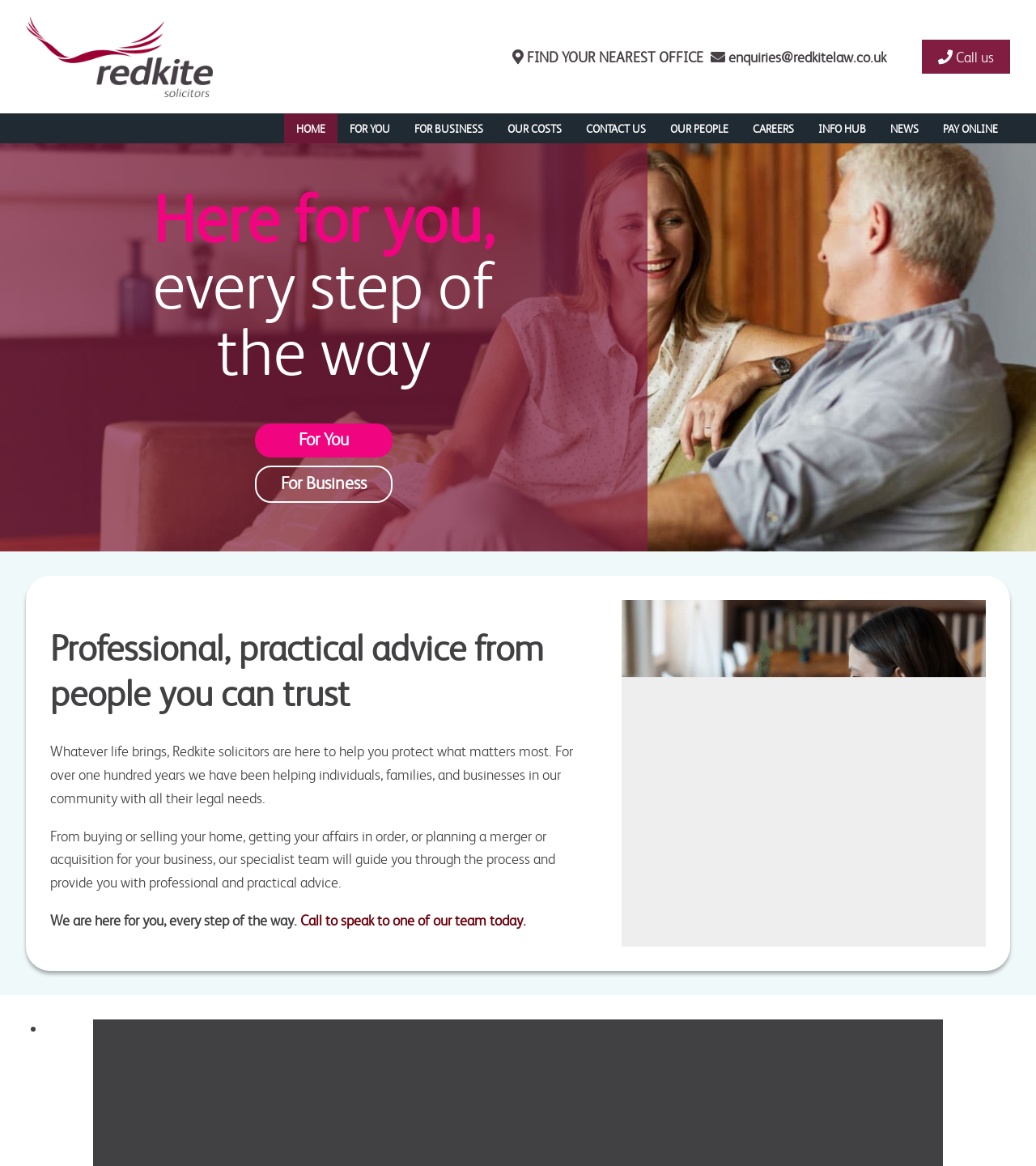Given the element description, predict the bounding box coordinates in the format (top-left x, top-left y, bottom-right x, bottom-right y). Make sure all values are between 0 and 1. Here is the element description: Price of Re-mortgaging

[0.478, 0.174, 0.712, 0.2]